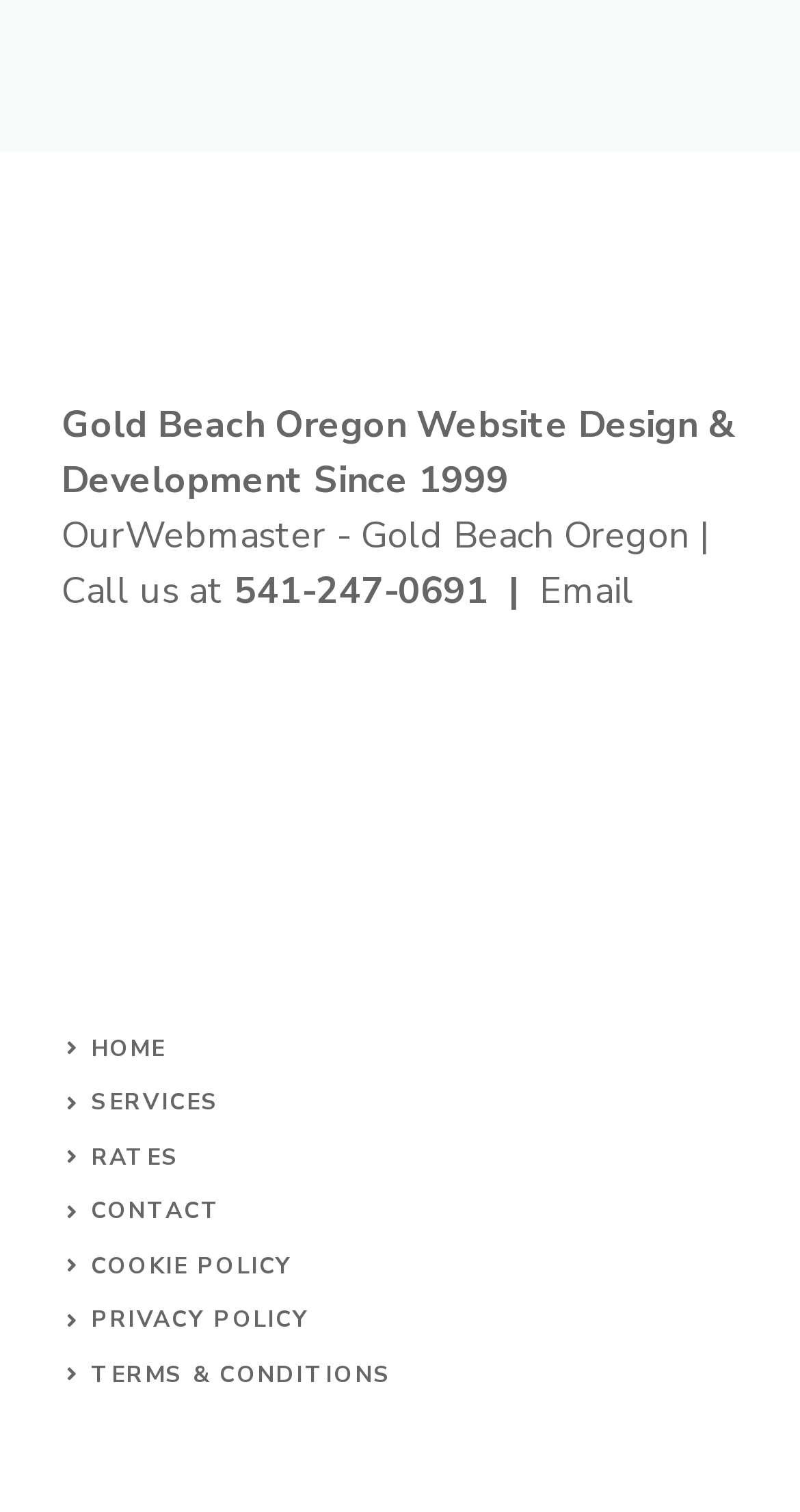Provide the bounding box coordinates for the area that should be clicked to complete the instruction: "visit the home page".

[0.114, 0.683, 0.207, 0.703]